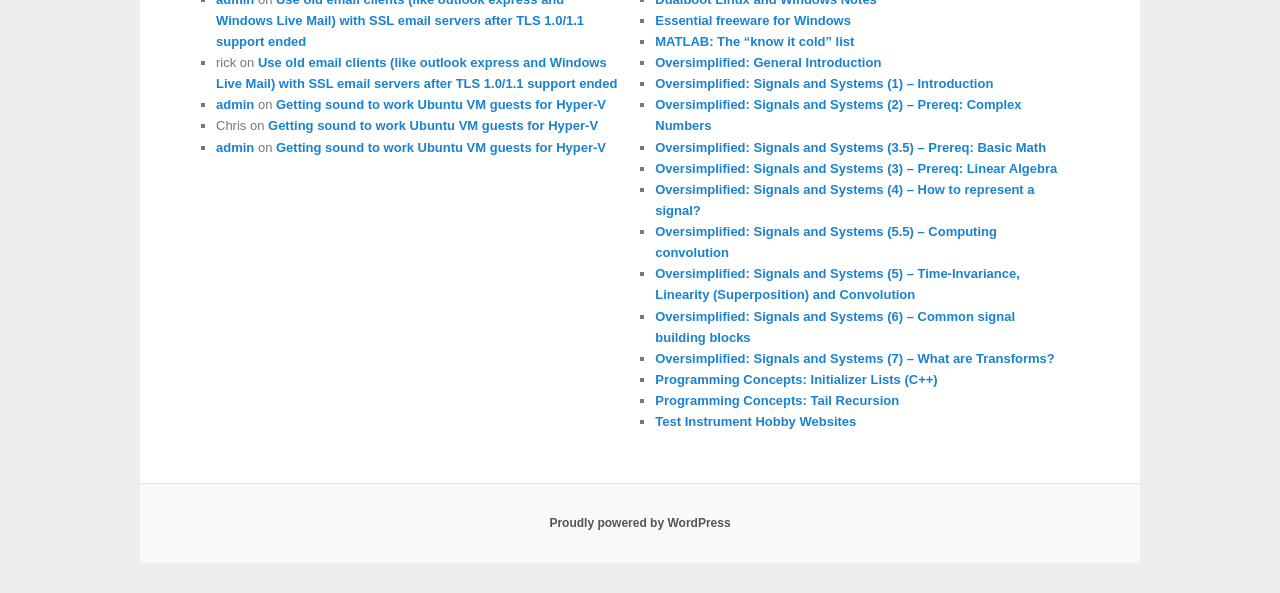Locate the bounding box coordinates of the element that should be clicked to fulfill the instruction: "Click on the link to learn about using old email clients with SSL email servers".

[0.169, 0.093, 0.482, 0.154]